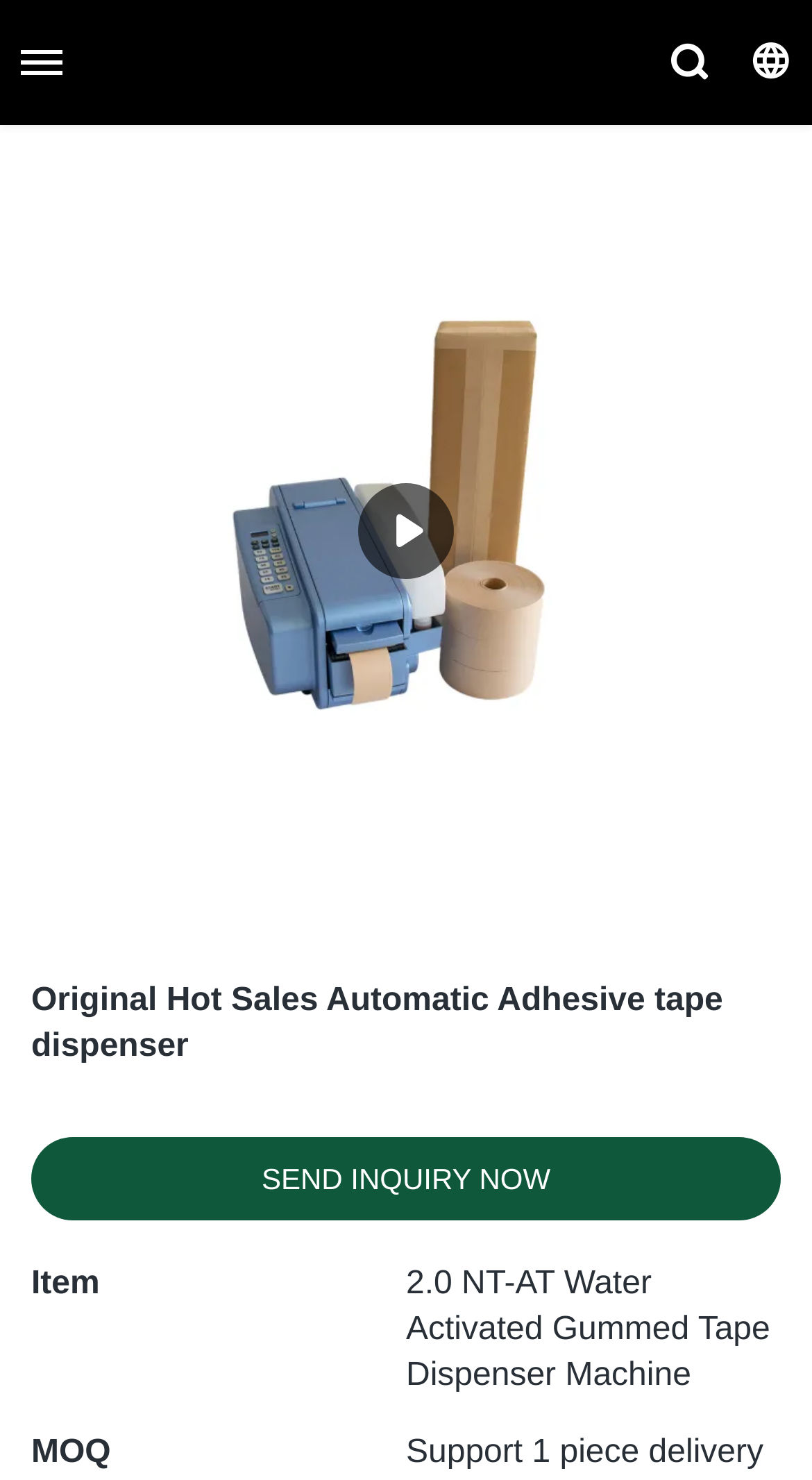Please provide a short answer using a single word or phrase for the question:
What is the product name?

2.0 NT-AT Water Activated Gummed Tape Dispenser Machine